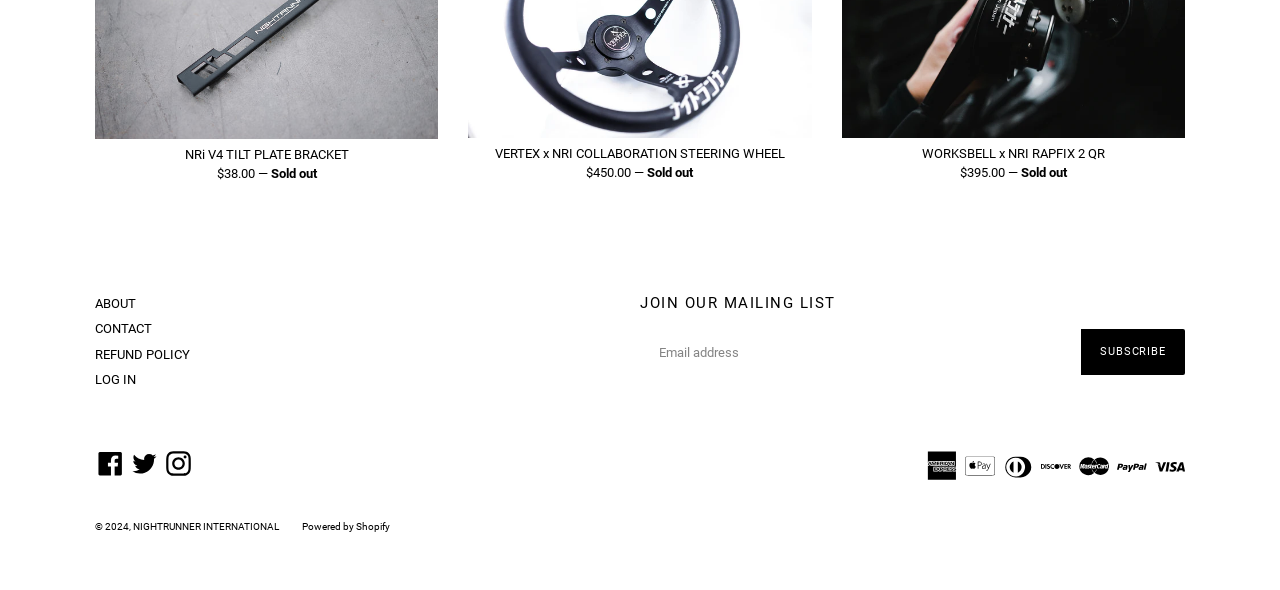Answer the following inquiry with a single word or phrase:
What is the purpose of the textbox?

JOIN OUR MAILING LIST